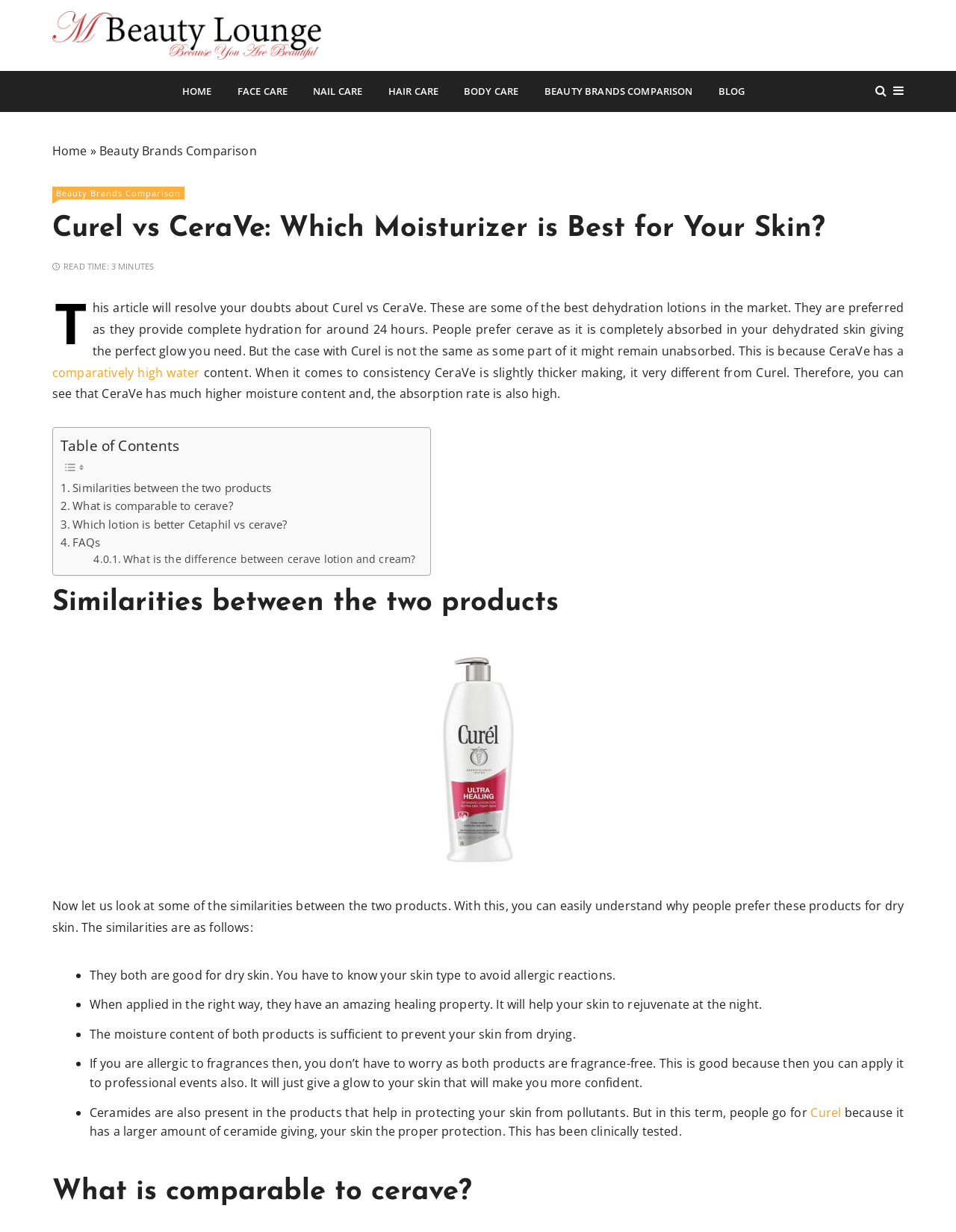Extract the bounding box coordinates for the UI element described by the text: "Curel". The coordinates should be in the form of [left, top, right, bottom] with values between 0 and 1.

[0.848, 0.896, 0.88, 0.909]